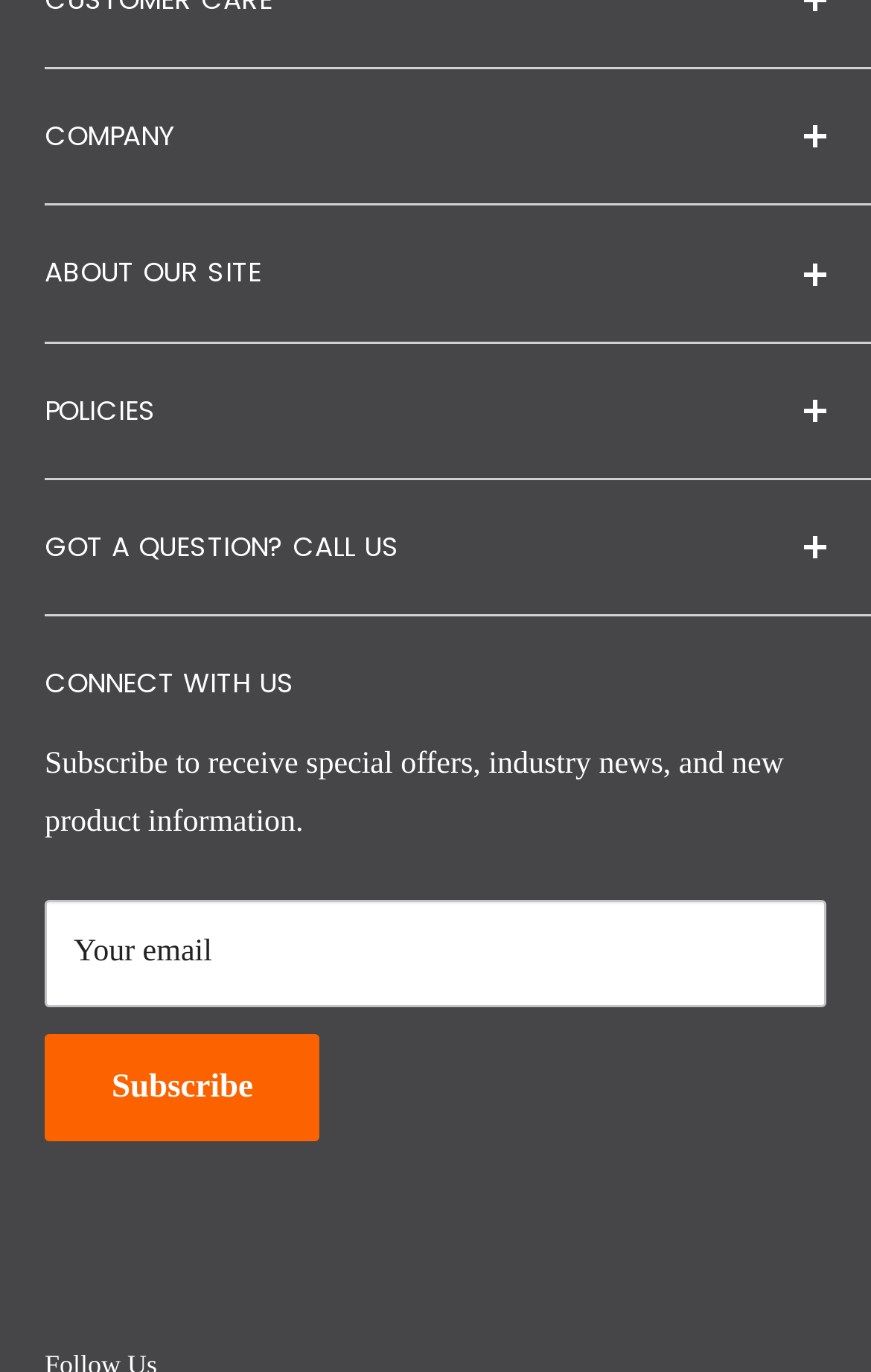What is the link to the company's knowledge base?
Please ensure your answer is as detailed and informative as possible.

I found the link to the company's knowledge base by looking at the middle section of the webpage, where it lists various links, including 'Knowledge base'.